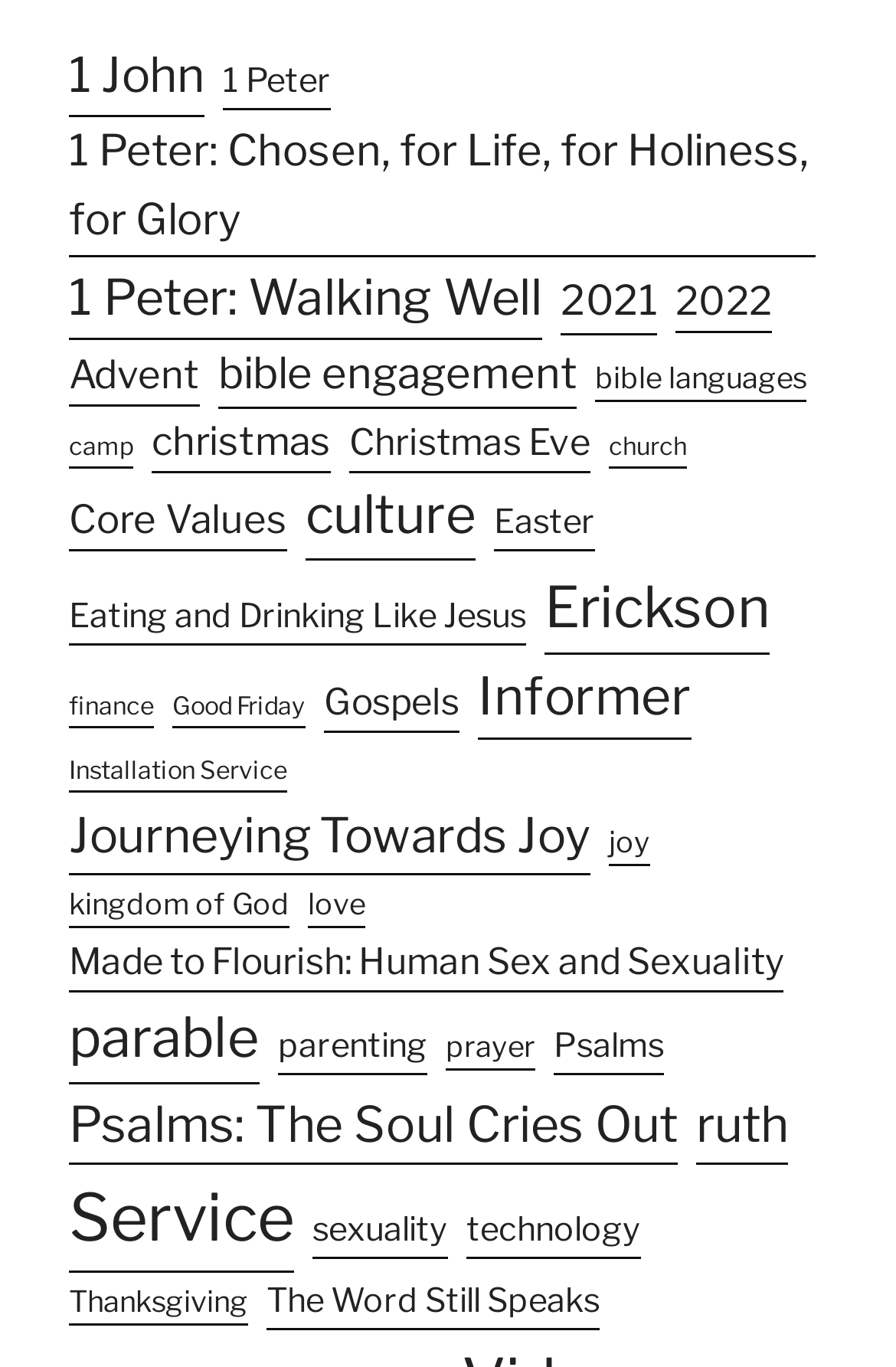Bounding box coordinates are specified in the format (top-left x, top-left y, bottom-right x, bottom-right y). All values are floating point numbers bounded between 0 and 1. Please provide the bounding box coordinate of the region this sentence describes: The Word Still Speaks

[0.297, 0.933, 0.669, 0.973]